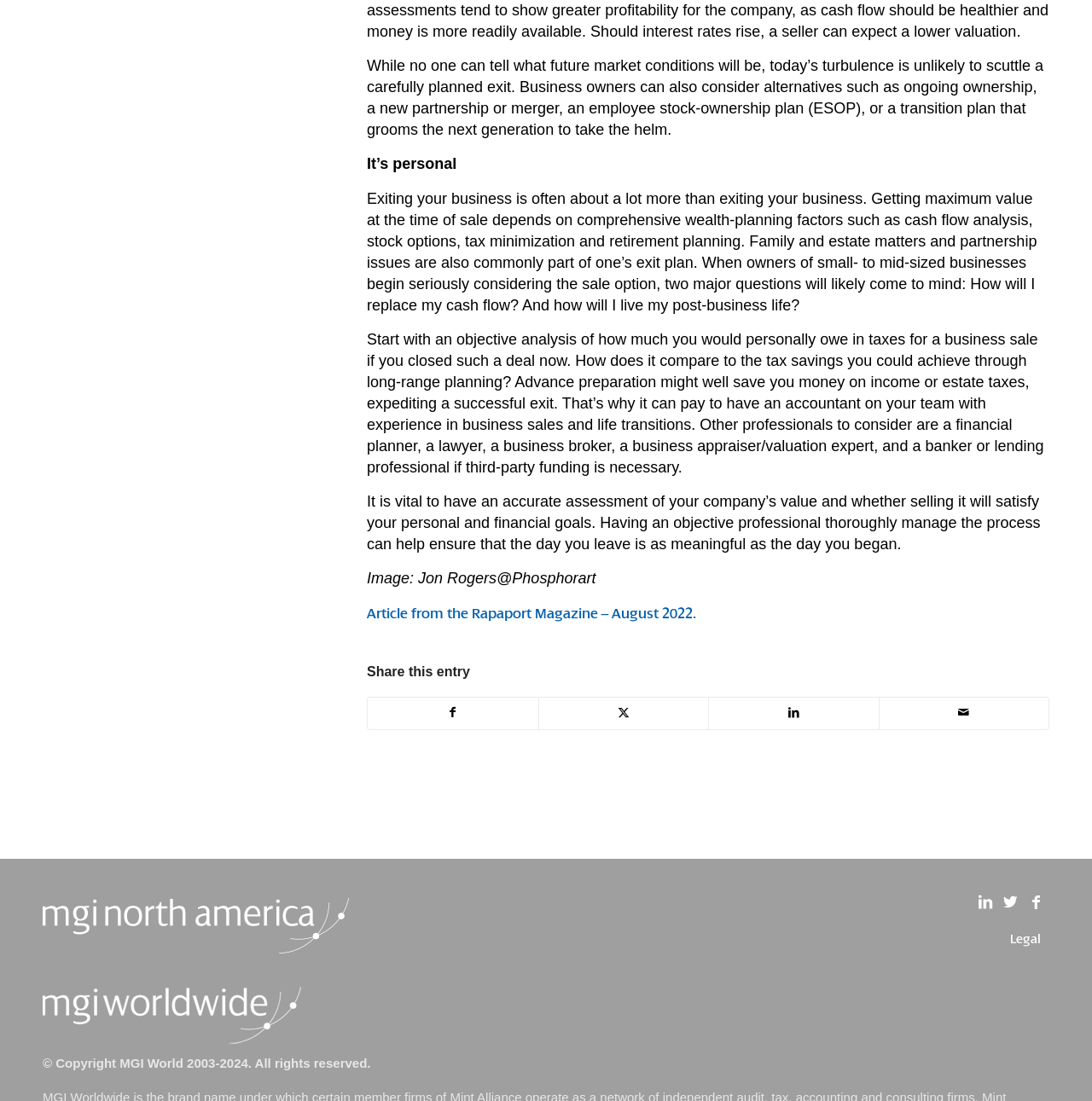Provide the bounding box coordinates of the HTML element described as: "Share on Twitter". The bounding box coordinates should be four float numbers between 0 and 1, i.e., [left, top, right, bottom].

[0.493, 0.633, 0.648, 0.662]